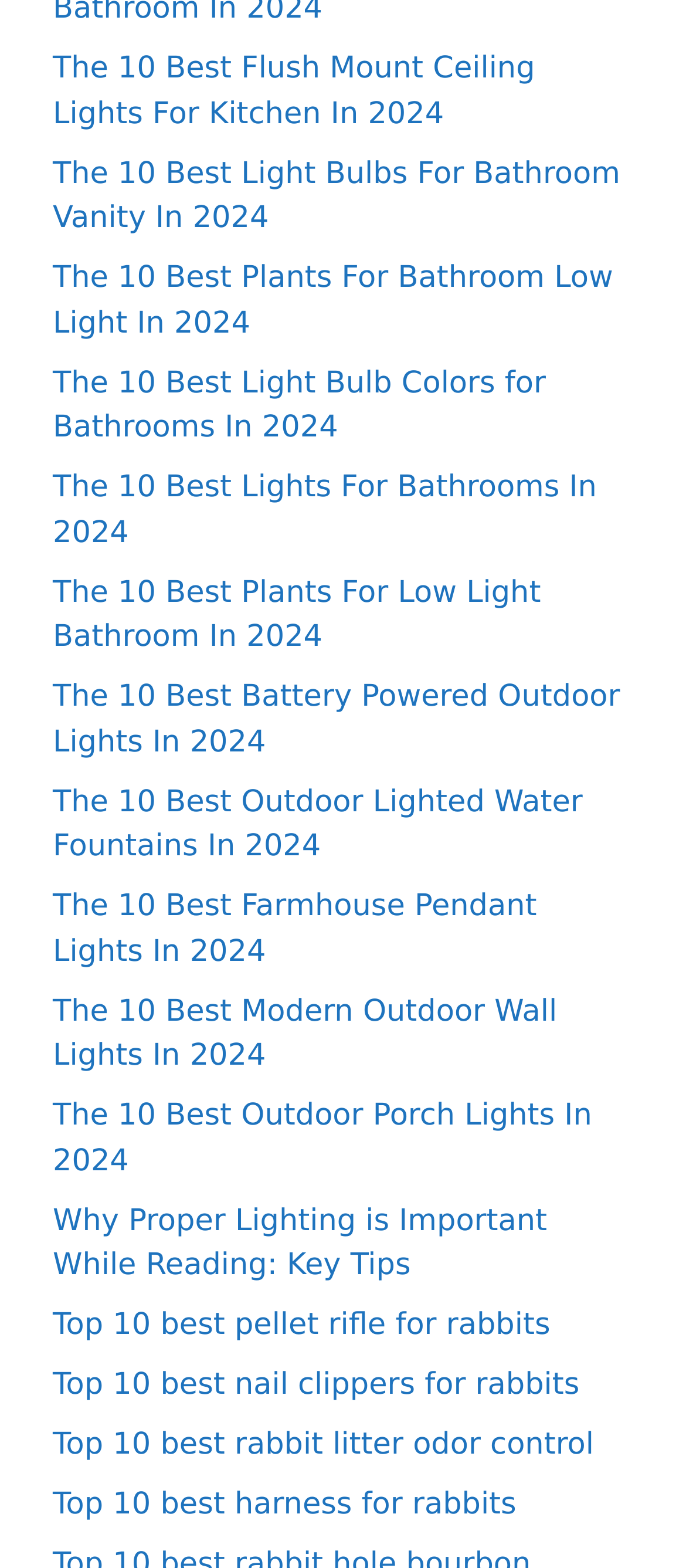Can you find the bounding box coordinates for the element that needs to be clicked to execute this instruction: "Read about the importance of proper lighting while reading"? The coordinates should be given as four float numbers between 0 and 1, i.e., [left, top, right, bottom].

[0.077, 0.767, 0.798, 0.818]